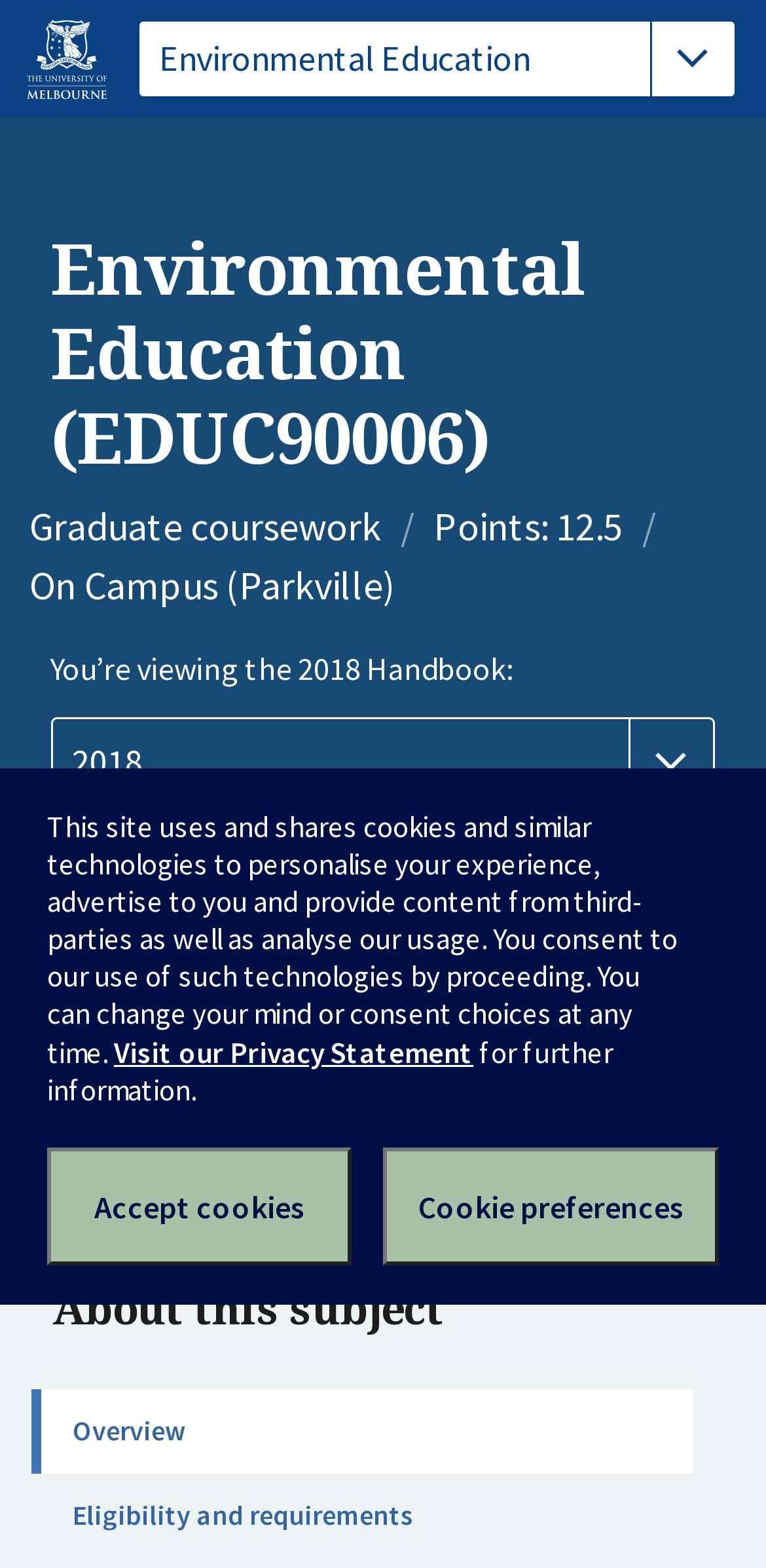Provide the bounding box coordinates for the UI element described in this sentence: "Eligibility and requirements". The coordinates should be four float values between 0 and 1, i.e., [left, top, right, bottom].

[0.041, 0.94, 0.904, 0.995]